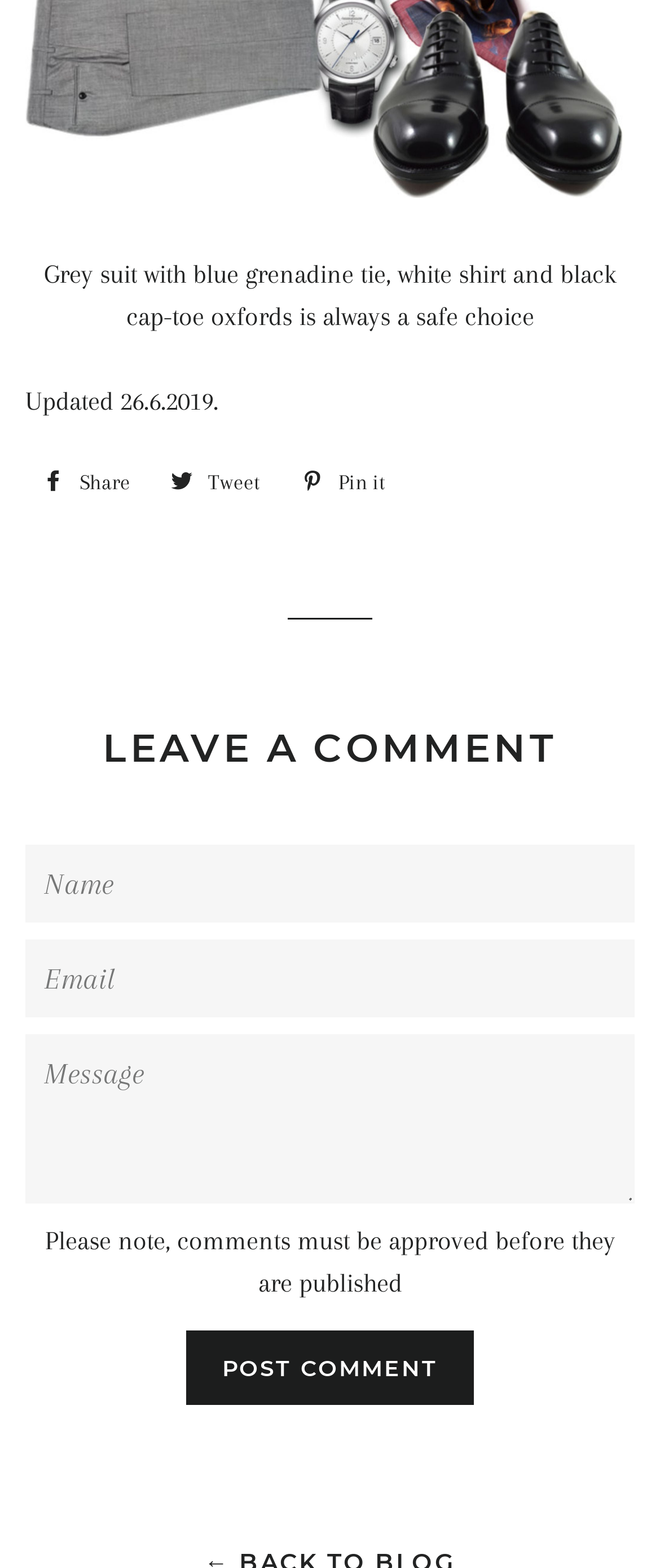Specify the bounding box coordinates of the area to click in order to follow the given instruction: "Post a comment."

[0.283, 0.848, 0.717, 0.896]